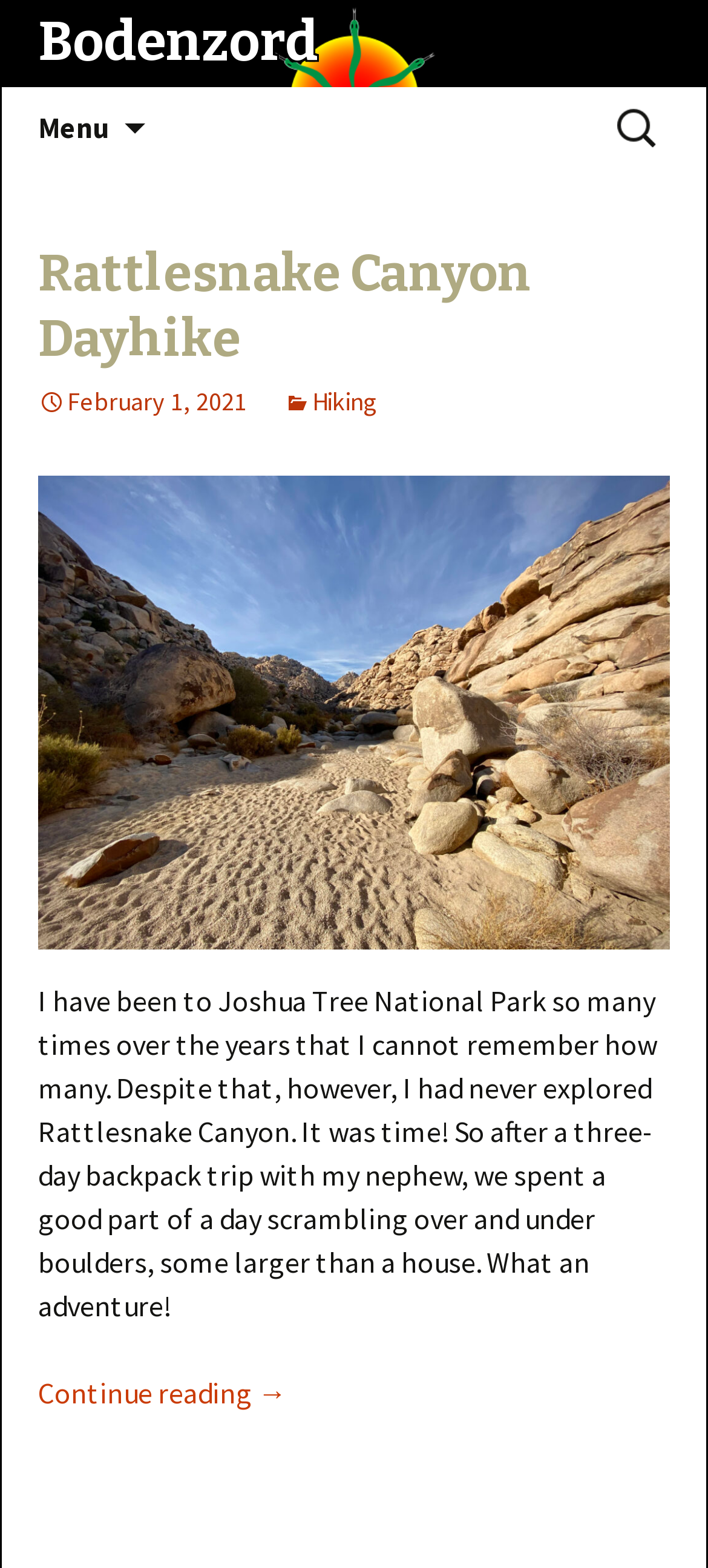Give a one-word or short-phrase answer to the following question: 
What is the topic of the article?

Rattlesnake Canyon Dayhike